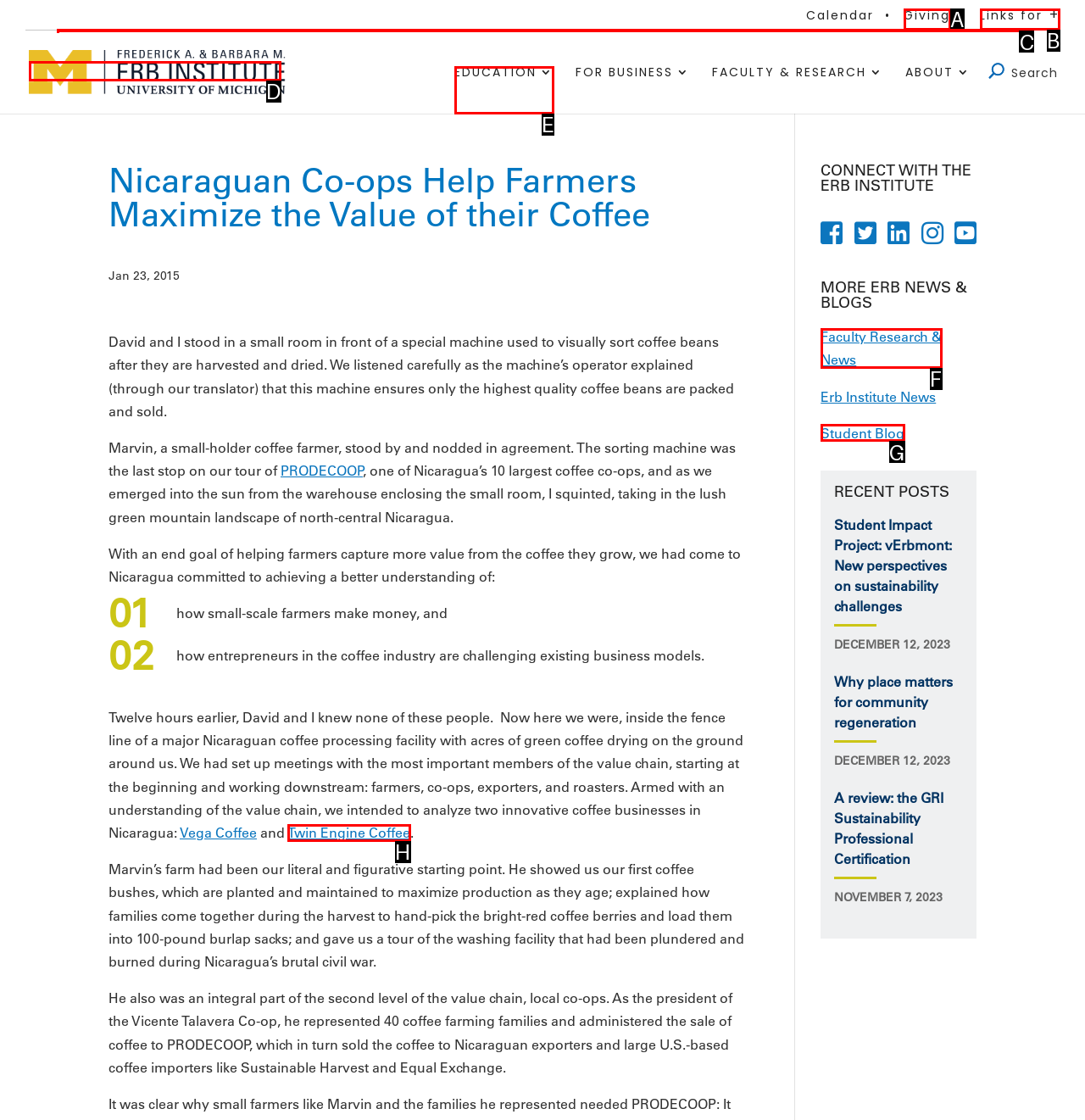Identify the correct UI element to click to achieve the task: Search for something.
Answer with the letter of the appropriate option from the choices given.

C